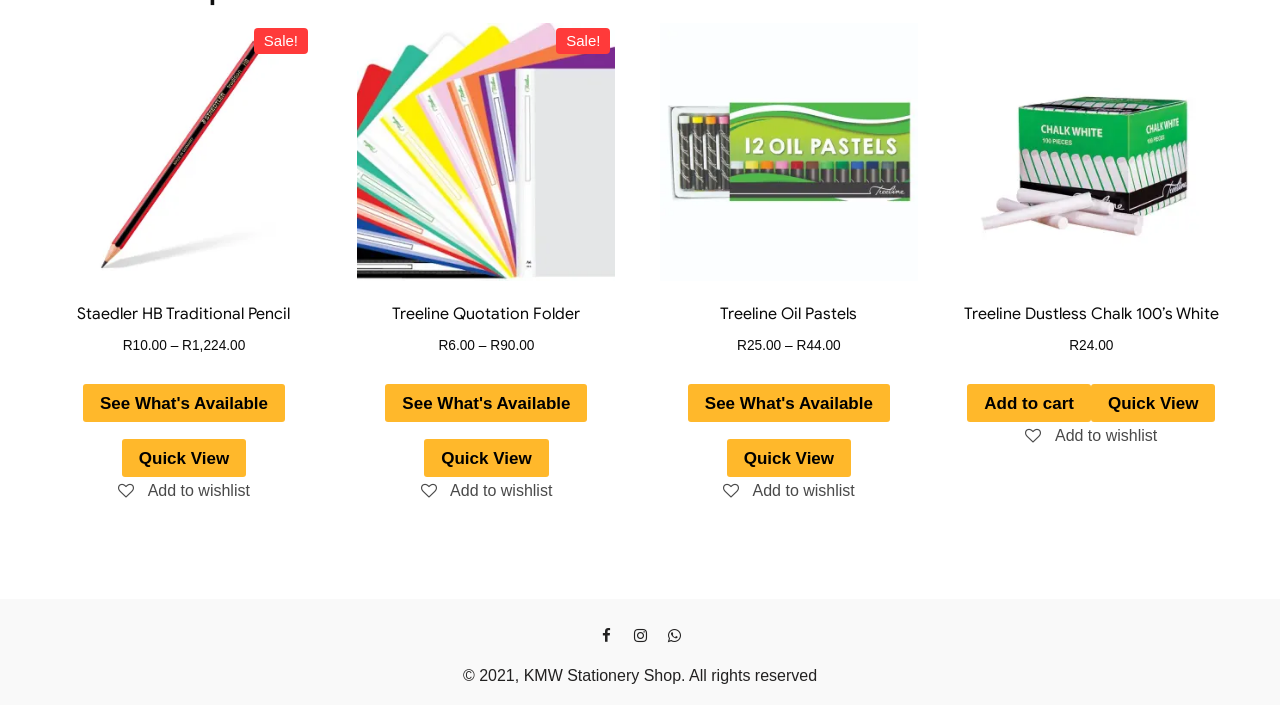Please identify the bounding box coordinates of the element I need to click to follow this instruction: "Add Treeline Oil Pastels to wishlist".

[0.565, 0.684, 0.668, 0.708]